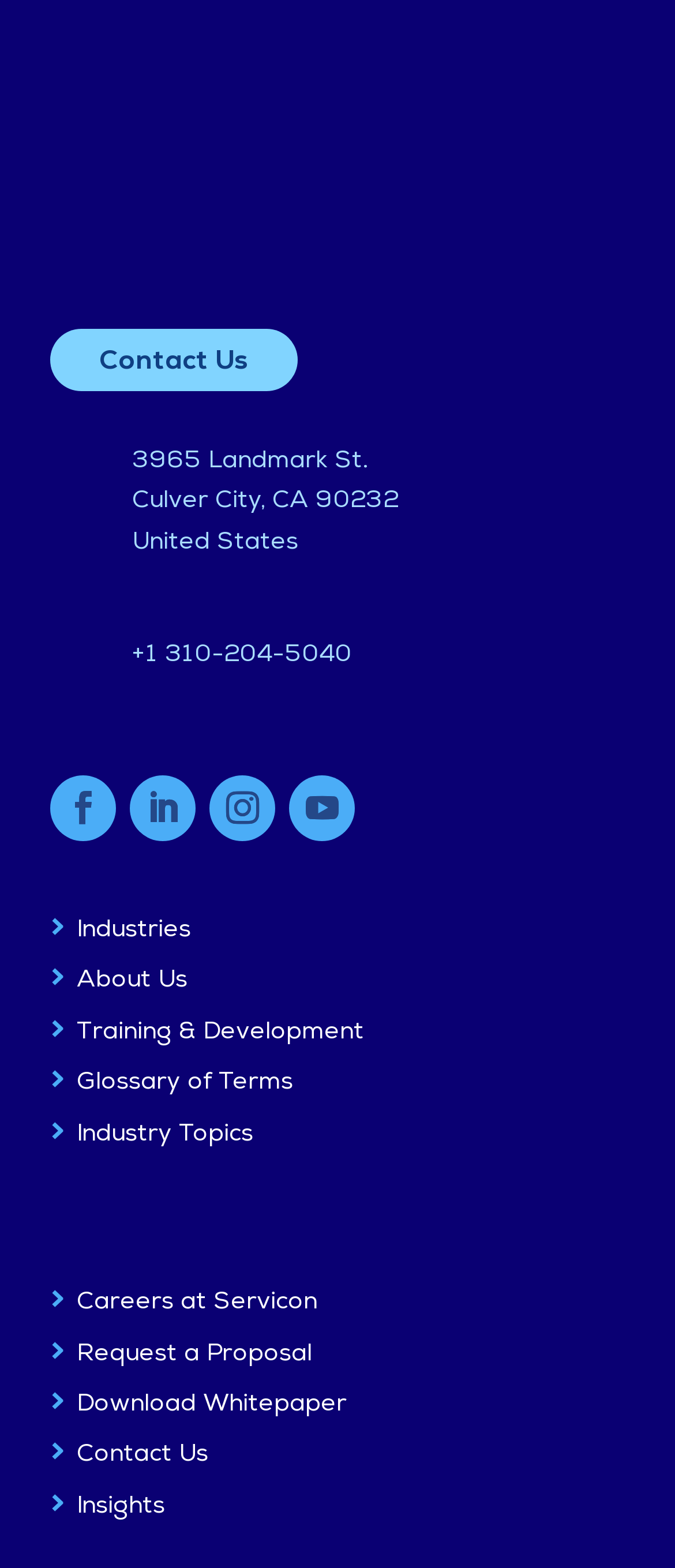Please locate the bounding box coordinates of the element that needs to be clicked to achieve the following instruction: "Read insights". The coordinates should be four float numbers between 0 and 1, i.e., [left, top, right, bottom].

[0.113, 0.953, 0.244, 0.969]